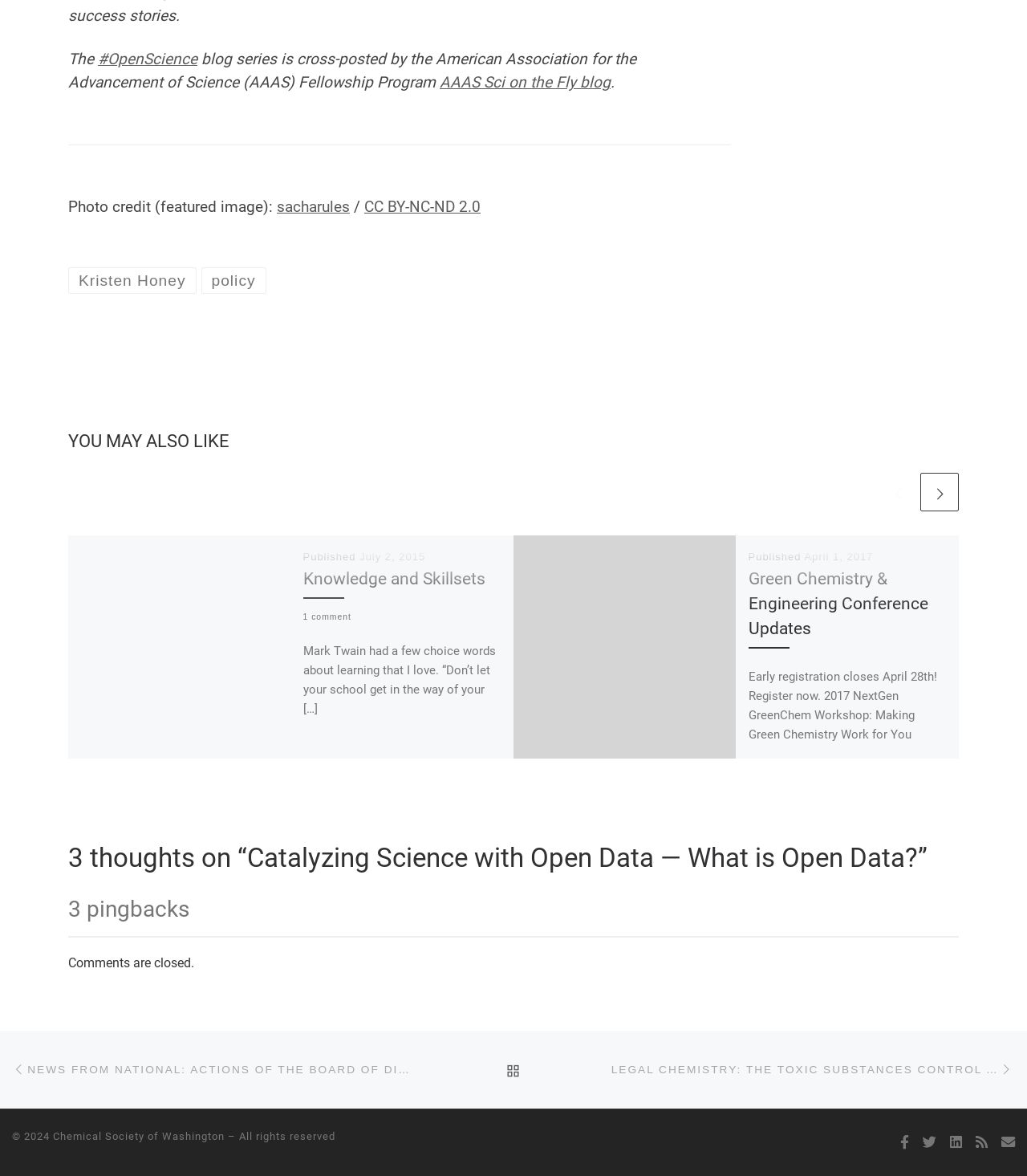Ascertain the bounding box coordinates for the UI element detailed here: "CC BY-NC-ND 2.0". The coordinates should be provided as [left, top, right, bottom] with each value being a float between 0 and 1.

[0.355, 0.168, 0.468, 0.184]